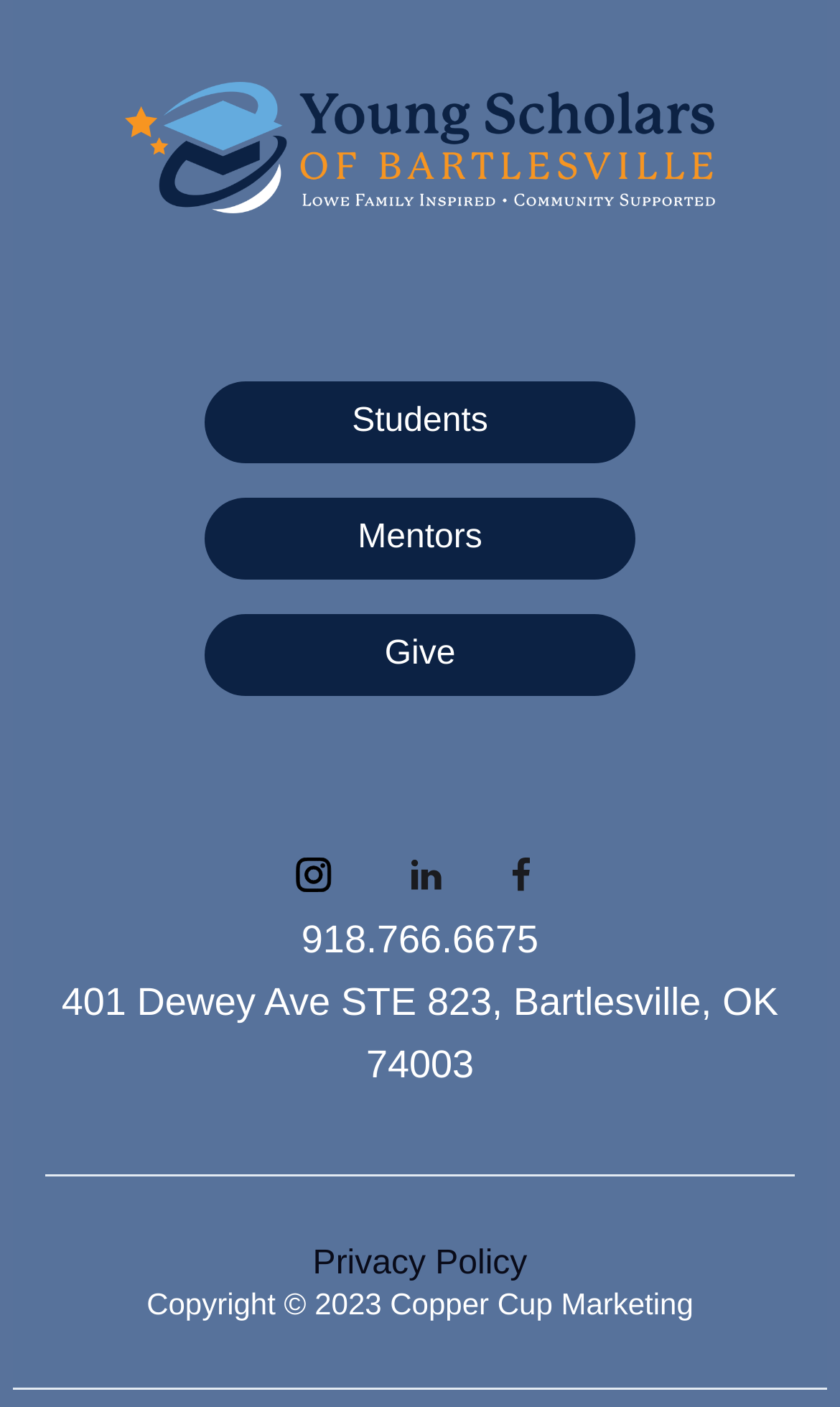What is the address?
Please provide a detailed answer to the question.

I found the address '401 Dewey Ave STE 823, Bartlesville, OK 74003' on the webpage, which is likely the physical location of the organization.